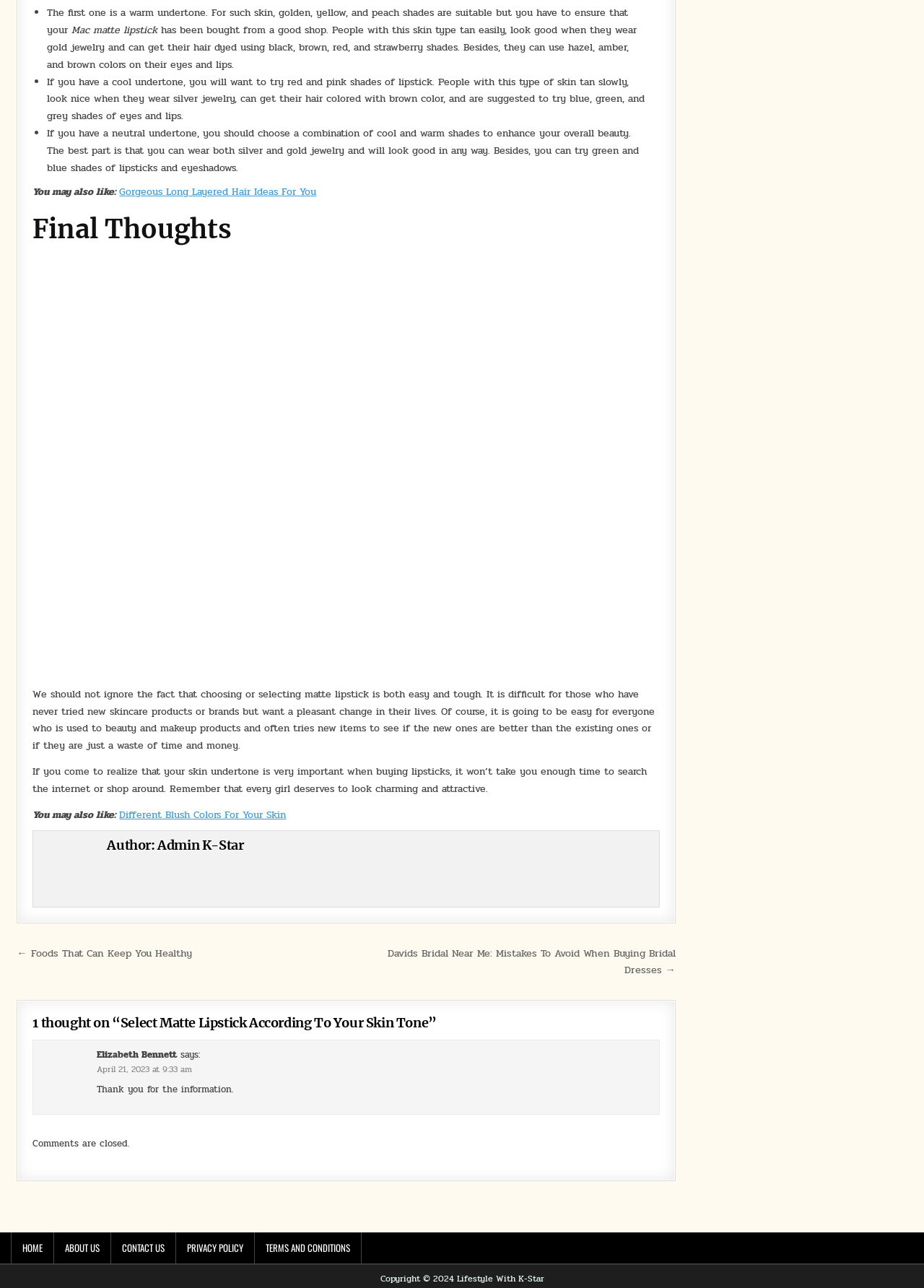Locate the bounding box coordinates of the element you need to click to accomplish the task described by this instruction: "Click on 'Gorgeous Long Layered Hair Ideas For You'".

[0.129, 0.143, 0.342, 0.155]